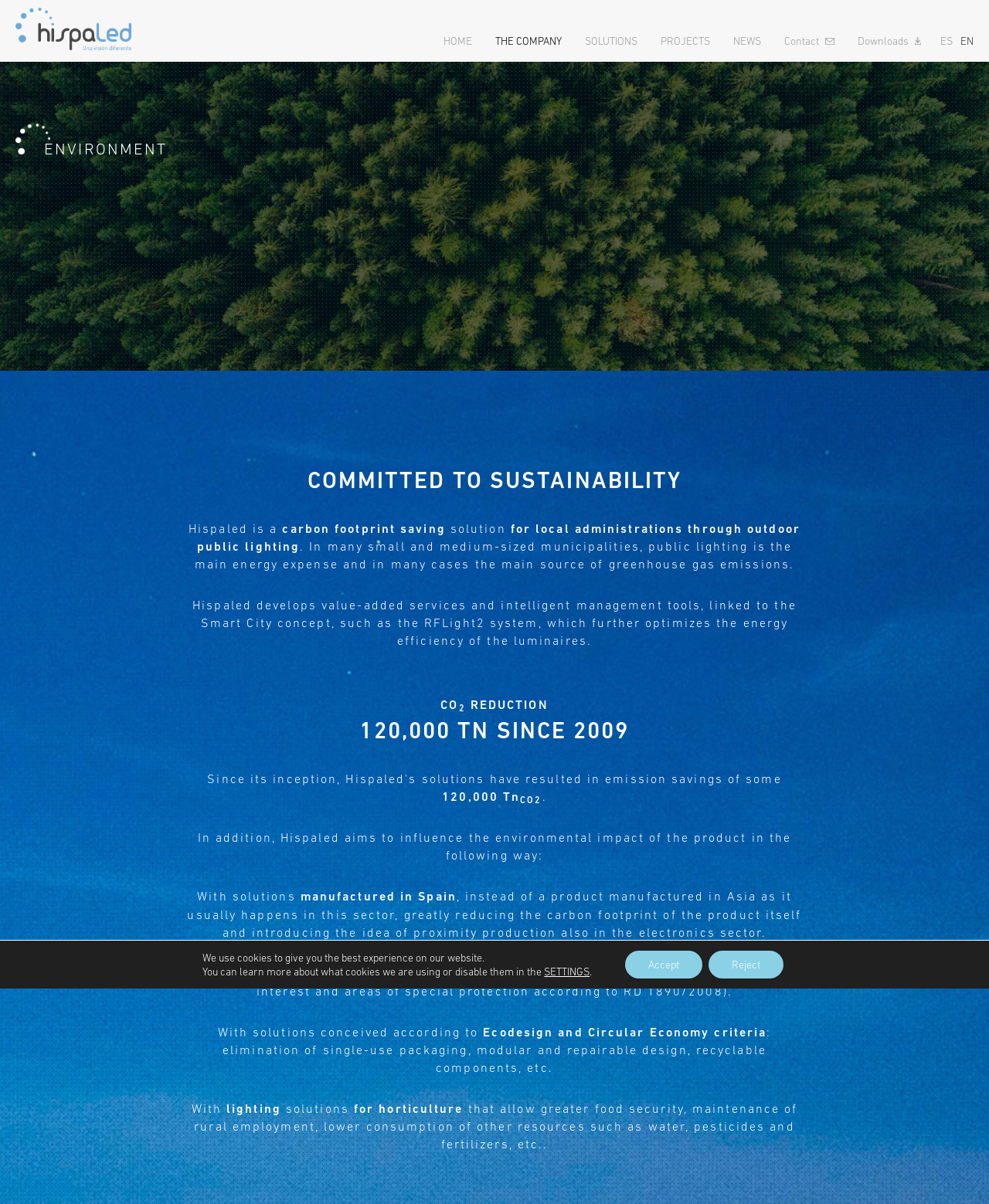Locate the bounding box coordinates of the element to click to perform the following action: 'Click the Downloads link'. The coordinates should be given as four float values between 0 and 1, in the form of [left, top, right, bottom].

[0.855, 0.029, 0.943, 0.04]